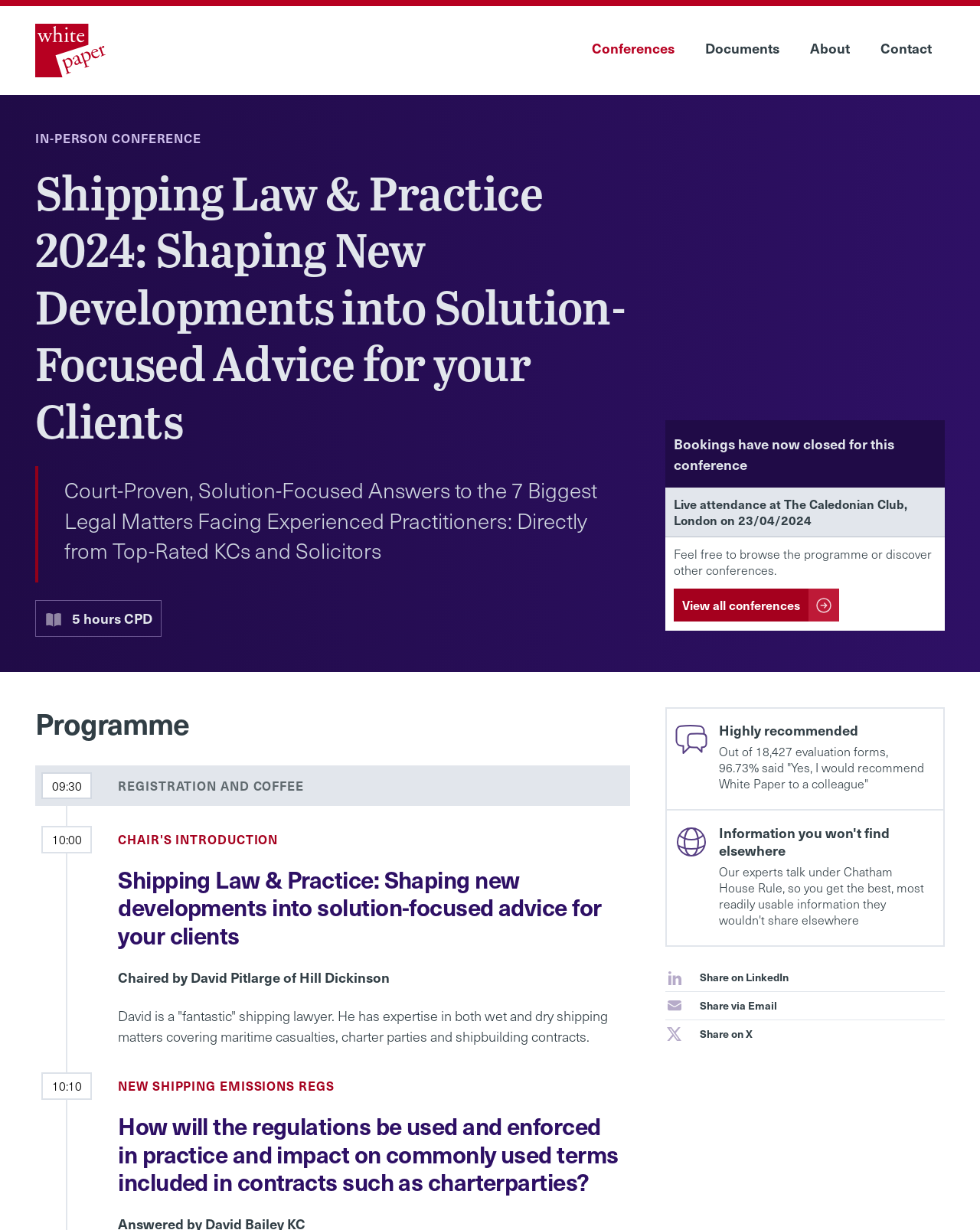Please locate the bounding box coordinates of the element that should be clicked to complete the given instruction: "Navigate to Conferences".

[0.59, 0.02, 0.702, 0.062]